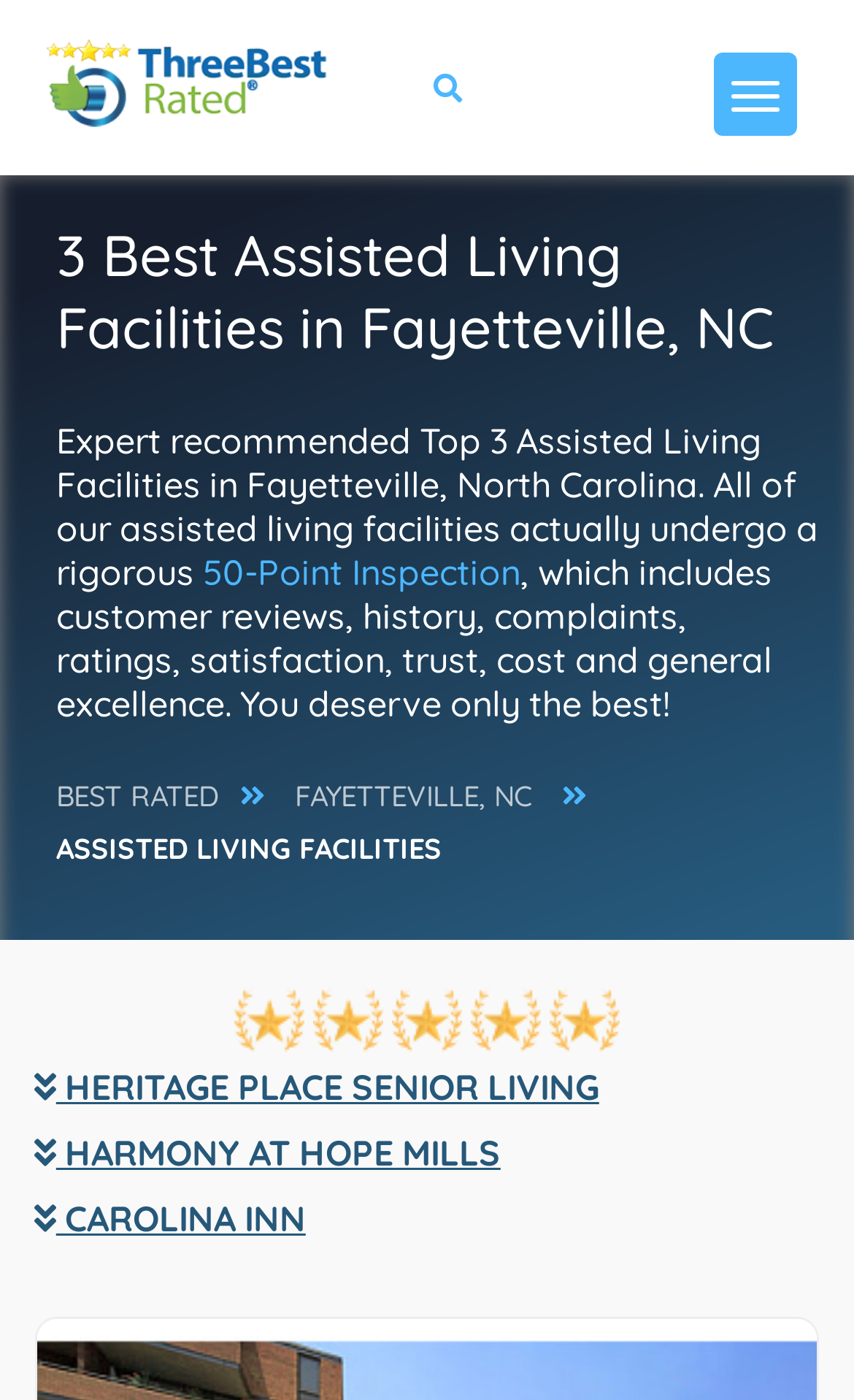Observe the image and answer the following question in detail: How many assisted living facilities are recommended?

The webpage title and the heading '3 Best Assisted Living Facilities in Fayetteville, NC' indicate that three facilities are recommended.